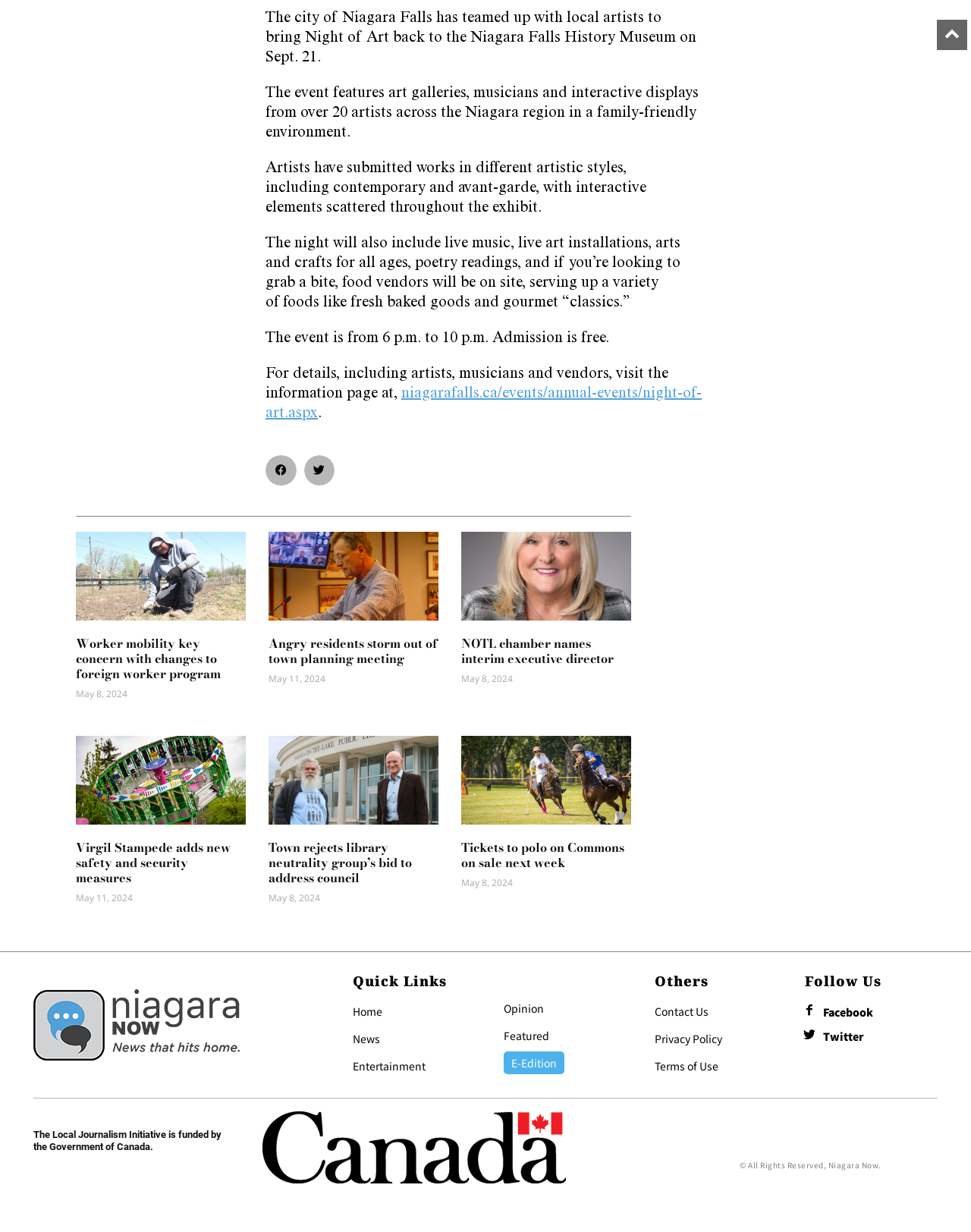Identify the bounding box coordinates of the clickable region to carry out the given instruction: "Read the article about 'Worker mobility key concern with changes to foreign worker program'".

[0.078, 0.515, 0.227, 0.554]